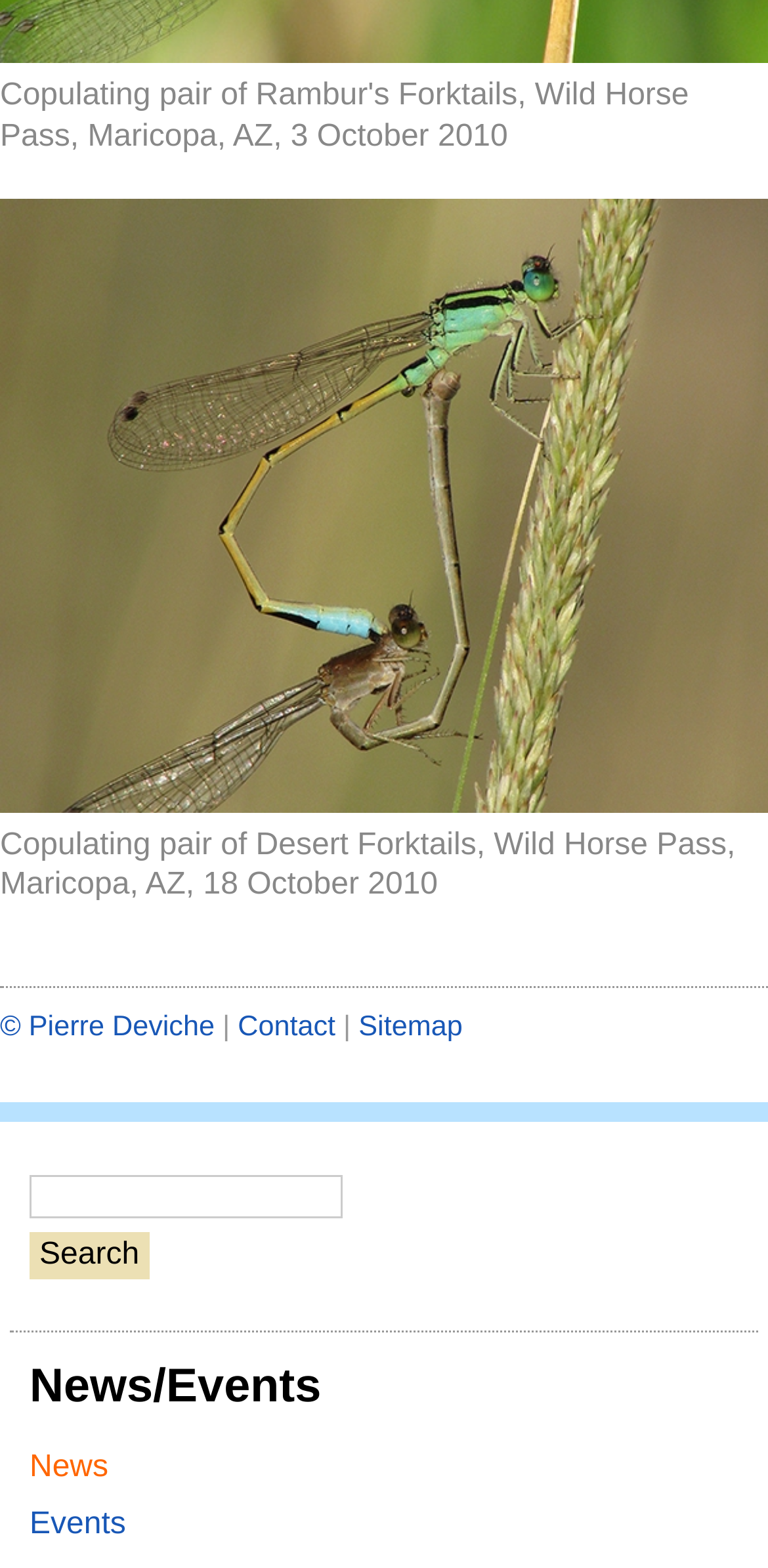Bounding box coordinates should be in the format (top-left x, top-left y, bottom-right x, bottom-right y) and all values should be floating point numbers between 0 and 1. Determine the bounding box coordinate for the UI element described as: © Pierre Deviche

[0.0, 0.645, 0.279, 0.665]